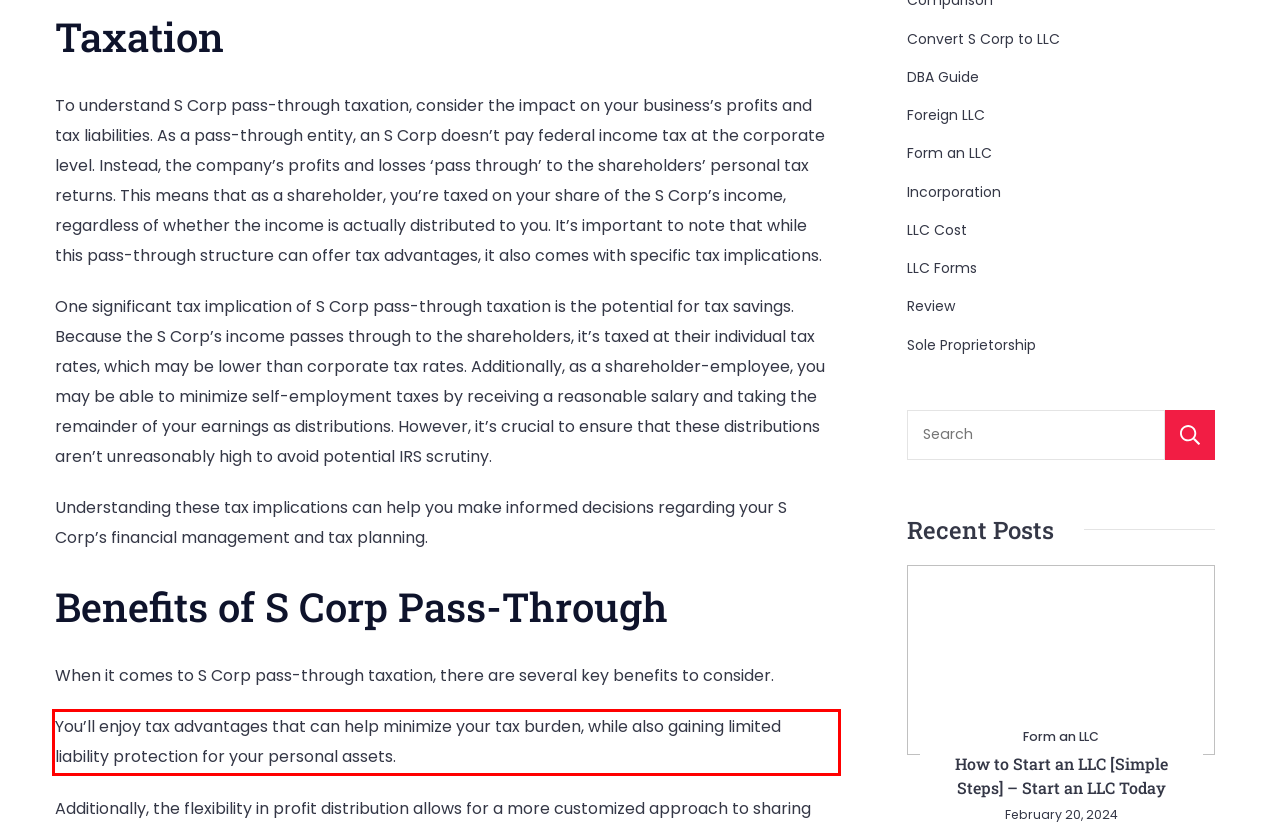Given a screenshot of a webpage, identify the red bounding box and perform OCR to recognize the text within that box.

You’ll enjoy tax advantages that can help minimize your tax burden, while also gaining limited liability protection for your personal assets.